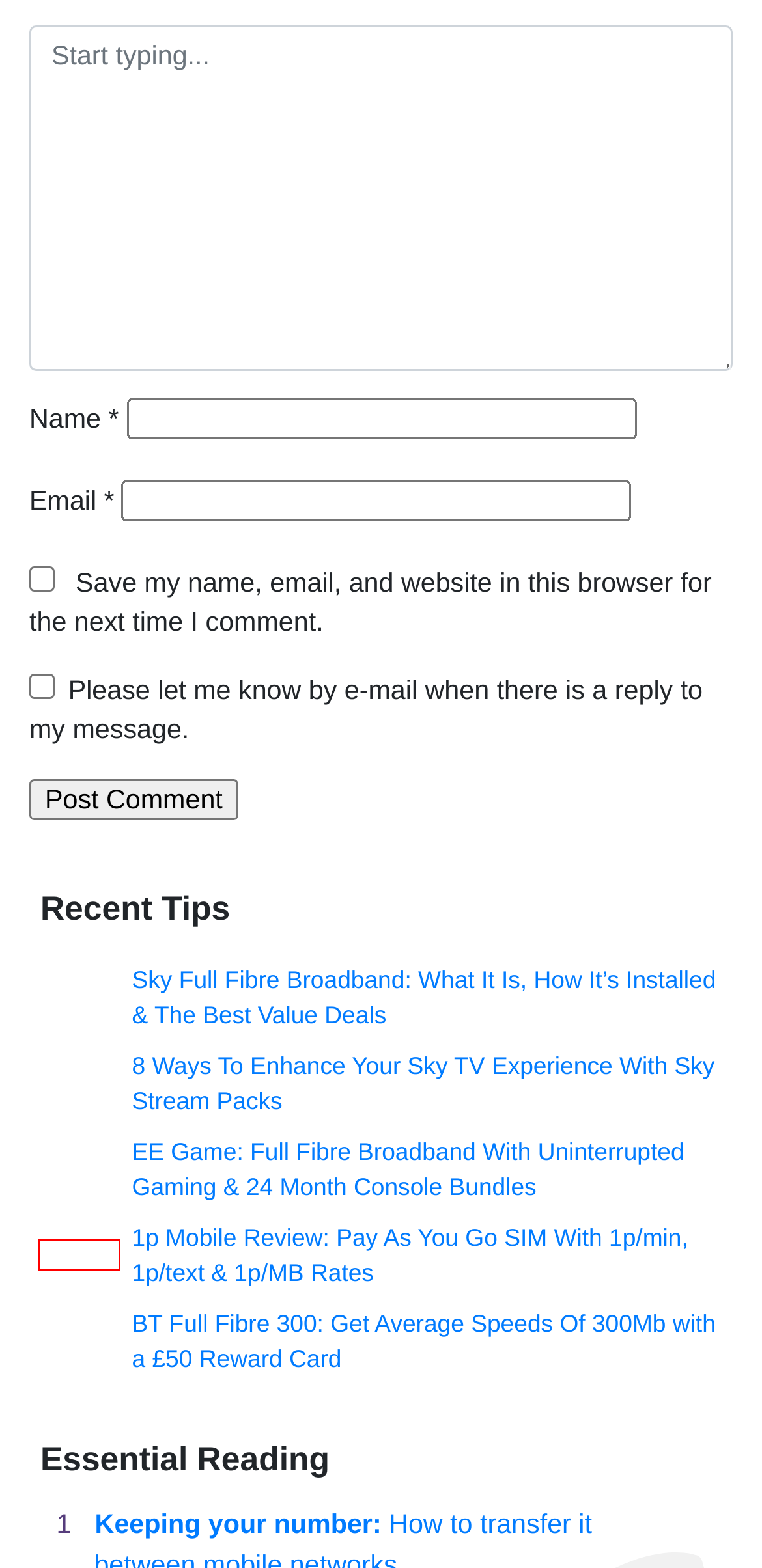Observe the screenshot of a webpage with a red bounding box around an element. Identify the webpage description that best fits the new page after the element inside the bounding box is clicked. The candidates are:
A. Compare TV Deals: Best Sport & Entertainment TV Deals In The UK
B. Privacy Policy - Ken's Tech Tips
C. 1p Mobile Review: Classic PAYG with 1p/min, 1p/txt & 1p/MB Rates
D. Compare Full Fibre Broadband: Best FTTP Providers & Deals In The UK
E. About Ken Lo: Founder & Editor of Ken's Tech Tips
F. Sky Stream Packs: 8 Ways To Enhance Your Sky TV Experience
G. Ken's Tech Tips
H. BT Full Fibre 300: Avg Speeds Of 300Mb With £50 Reward Card

C